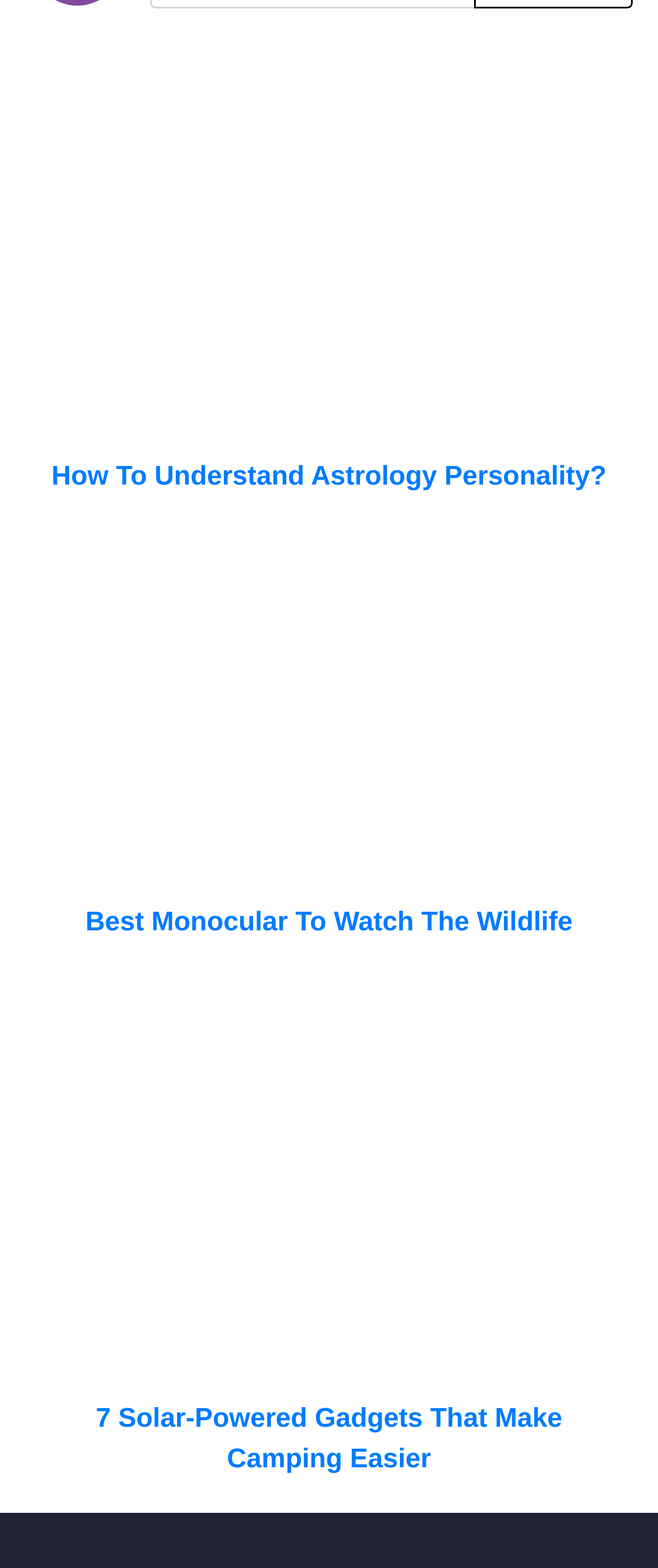Find the bounding box of the UI element described as: "Star Facts". The bounding box coordinates should be given as four float values between 0 and 1, i.e., [left, top, right, bottom].

[0.082, 0.867, 0.269, 0.885]